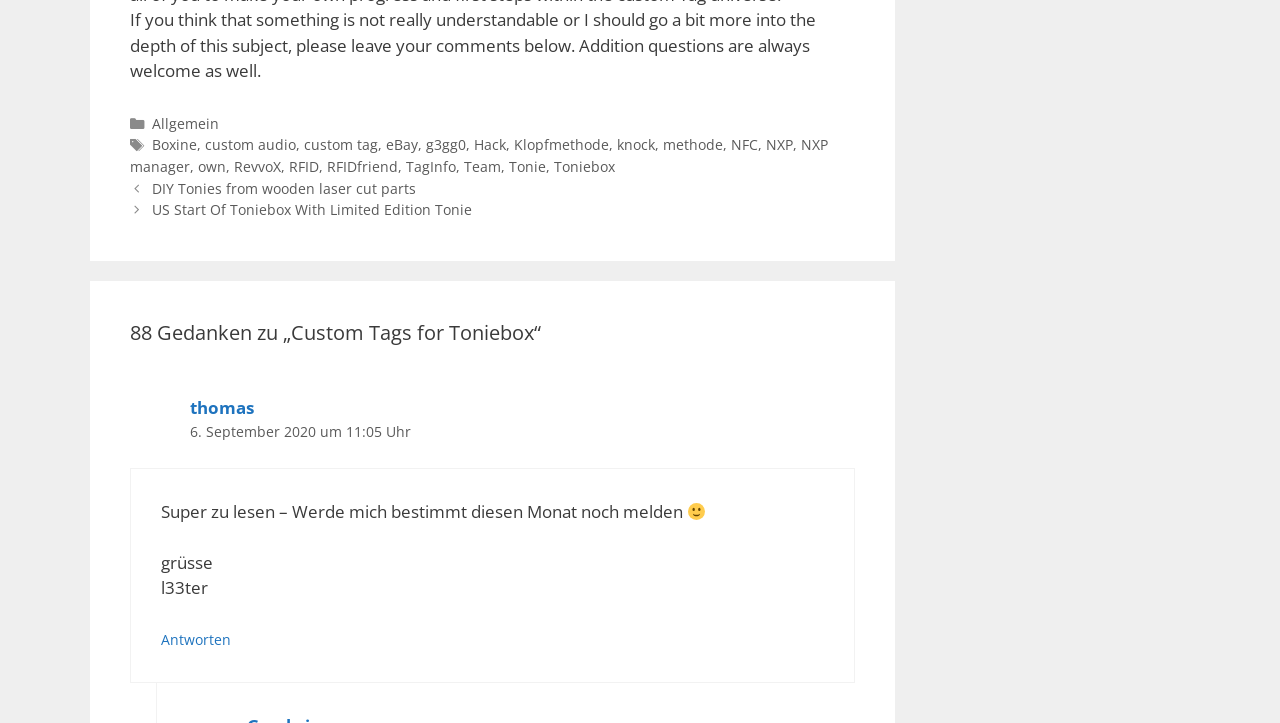Please specify the coordinates of the bounding box for the element that should be clicked to carry out this instruction: "Click on the 'Contact Us' link". The coordinates must be four float numbers between 0 and 1, formatted as [left, top, right, bottom].

None